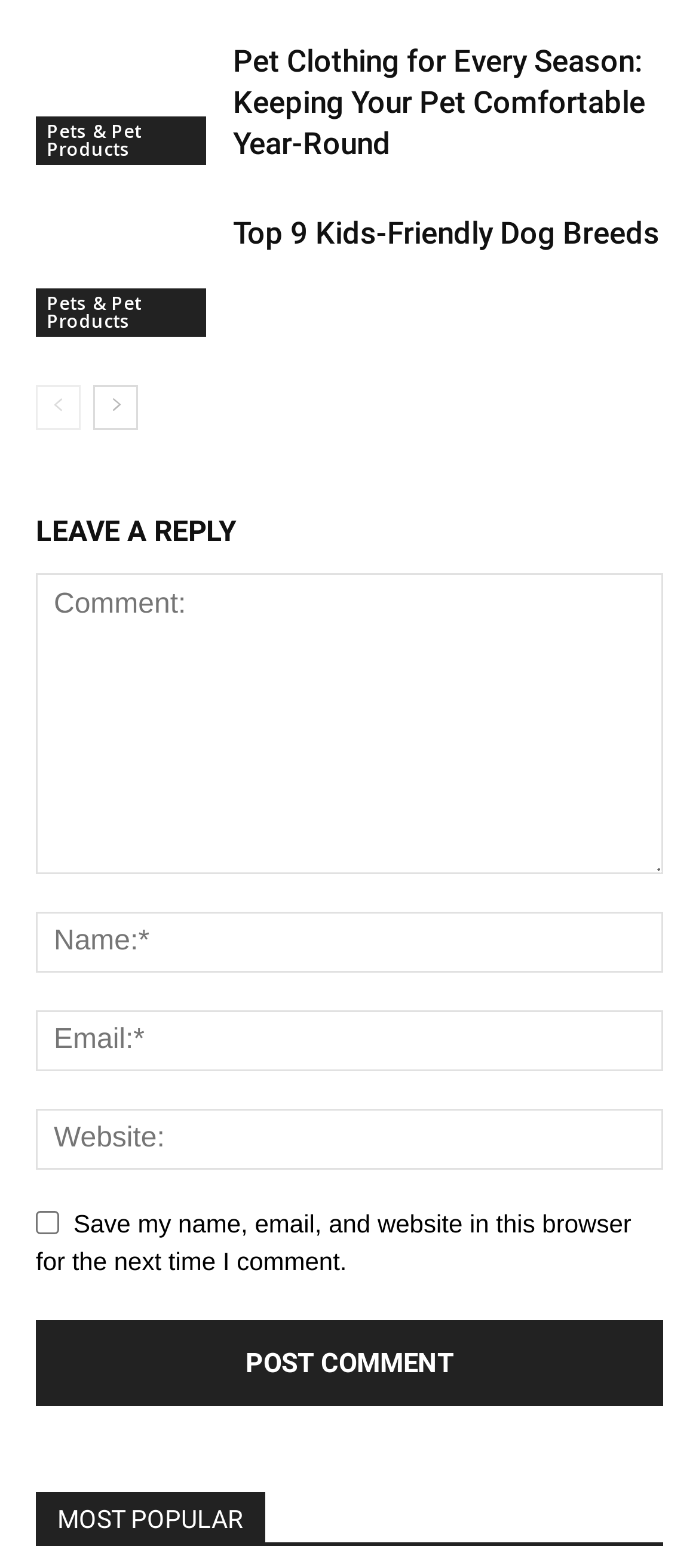Please identify the bounding box coordinates of the element that needs to be clicked to execute the following command: "Click on the 'More' dropdown menu". Provide the bounding box using four float numbers between 0 and 1, formatted as [left, top, right, bottom].

[0.754, 0.952, 0.949, 0.986]